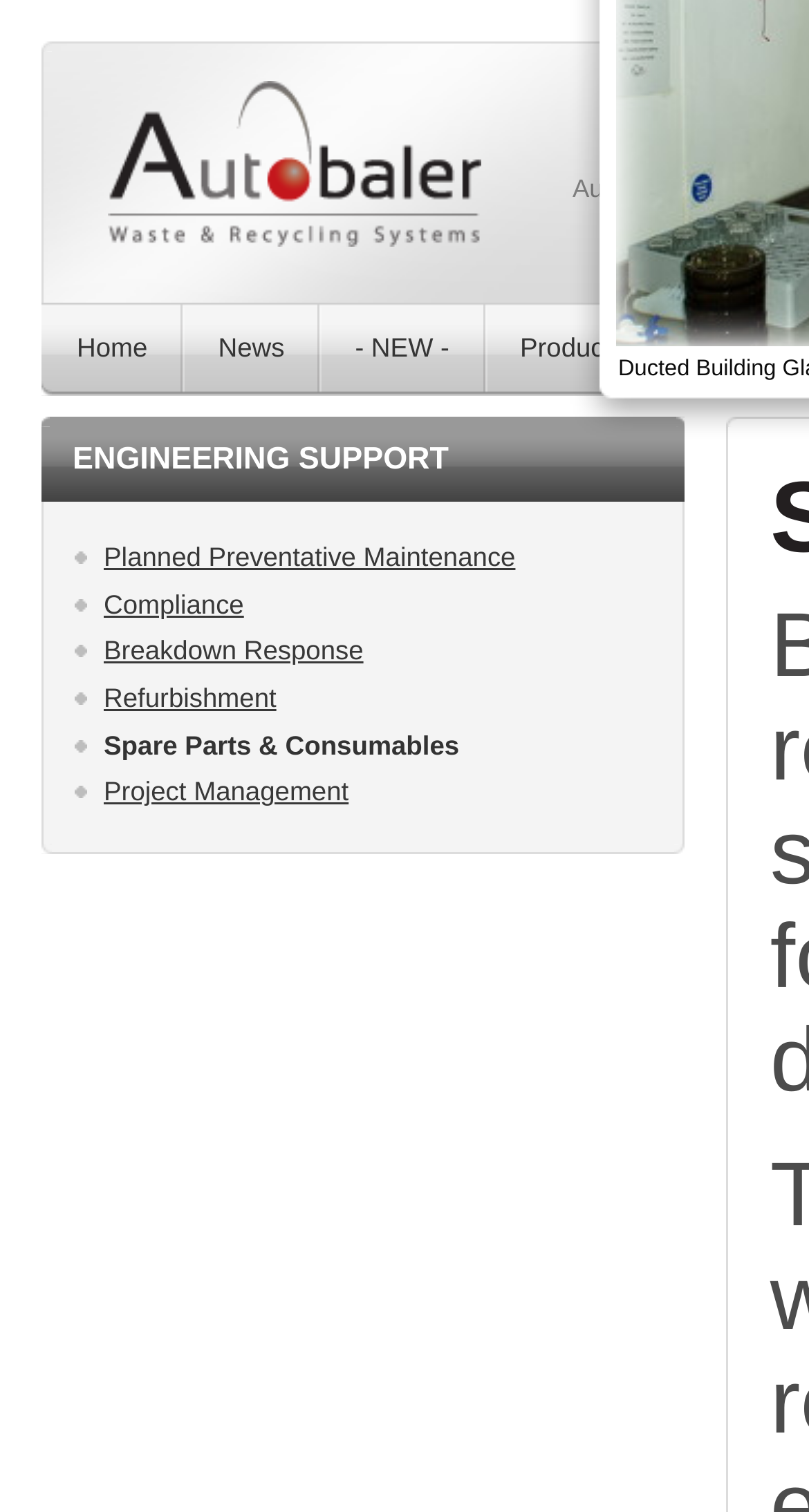Provide a brief response to the question using a single word or phrase: 
How many main navigation links are there?

7